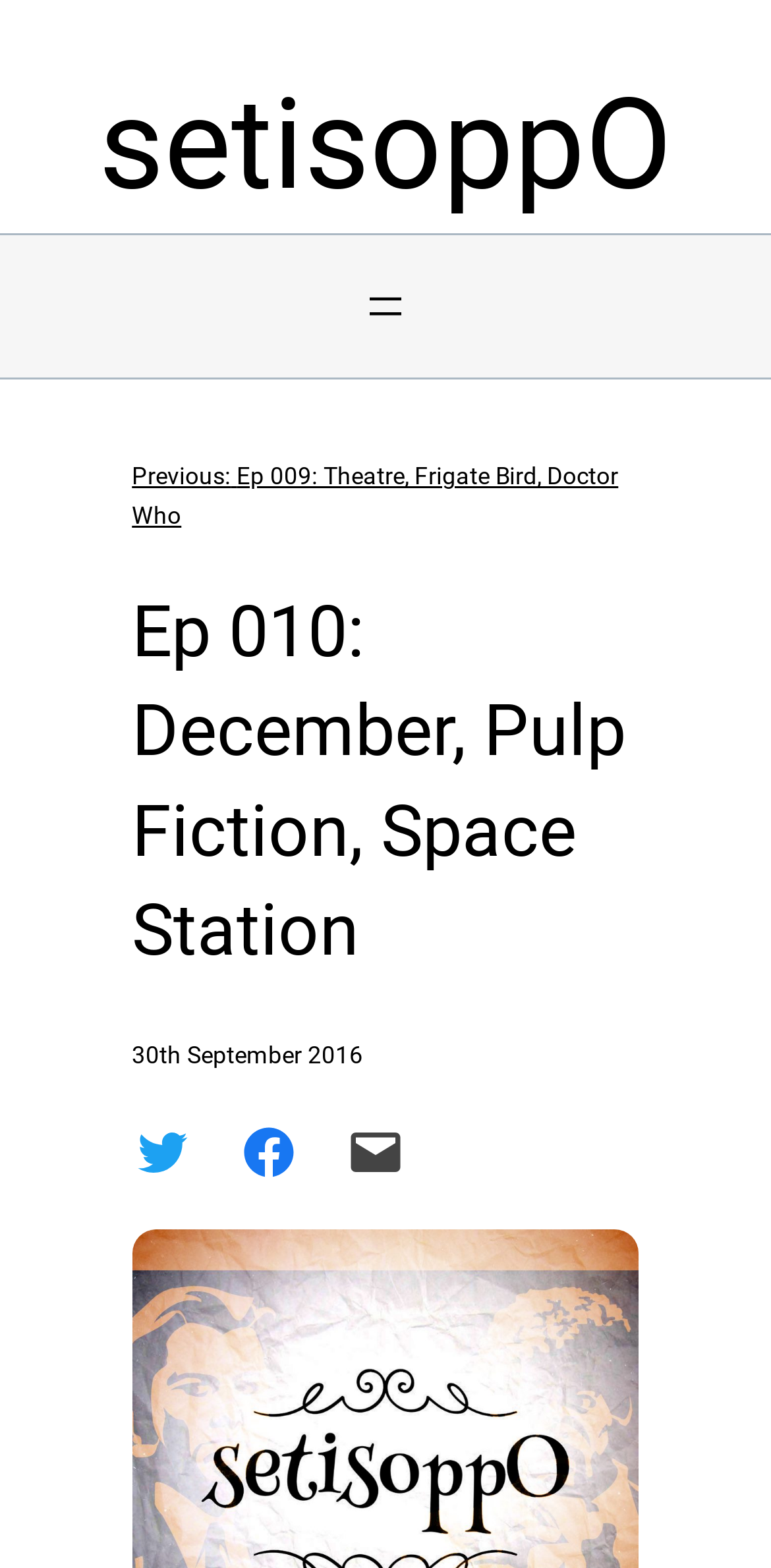Answer the following query concisely with a single word or phrase:
How many sharing options are available?

3